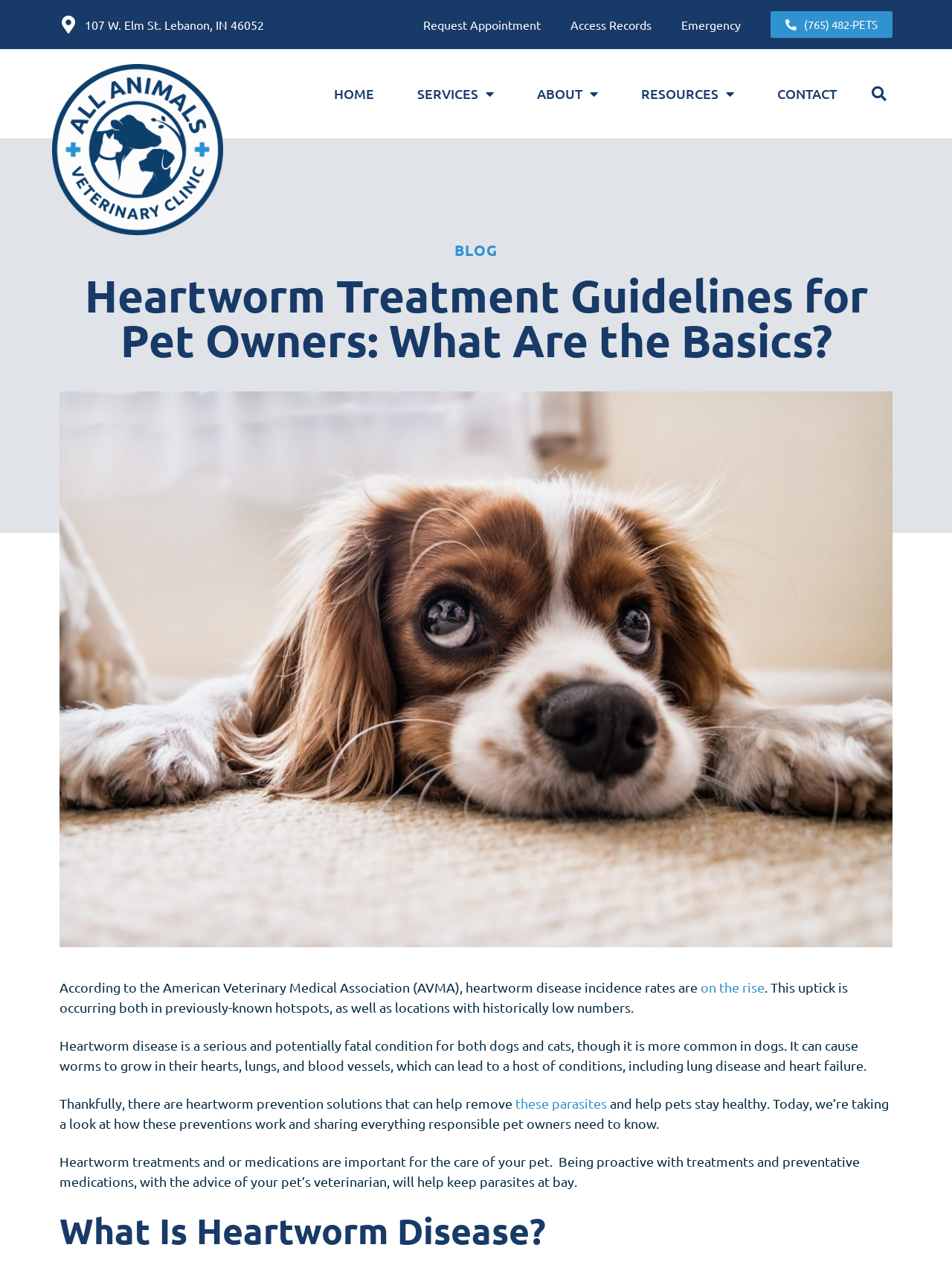Please find the bounding box coordinates for the clickable element needed to perform this instruction: "Search for something".

[0.909, 0.064, 0.937, 0.085]